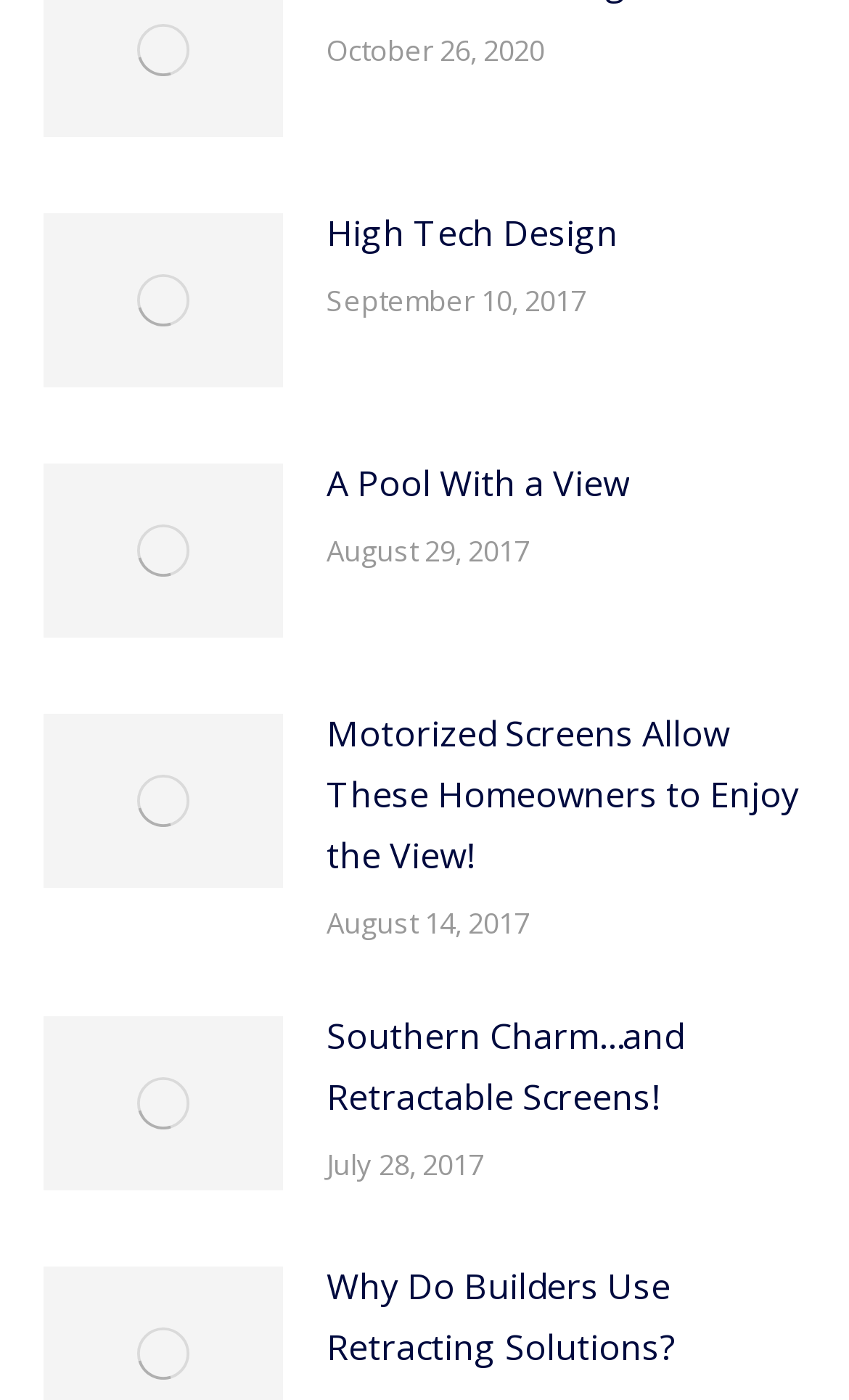Please give the bounding box coordinates of the area that should be clicked to fulfill the following instruction: "check post date". The coordinates should be in the format of four float numbers from 0 to 1, i.e., [left, top, right, bottom].

[0.385, 0.201, 0.69, 0.228]